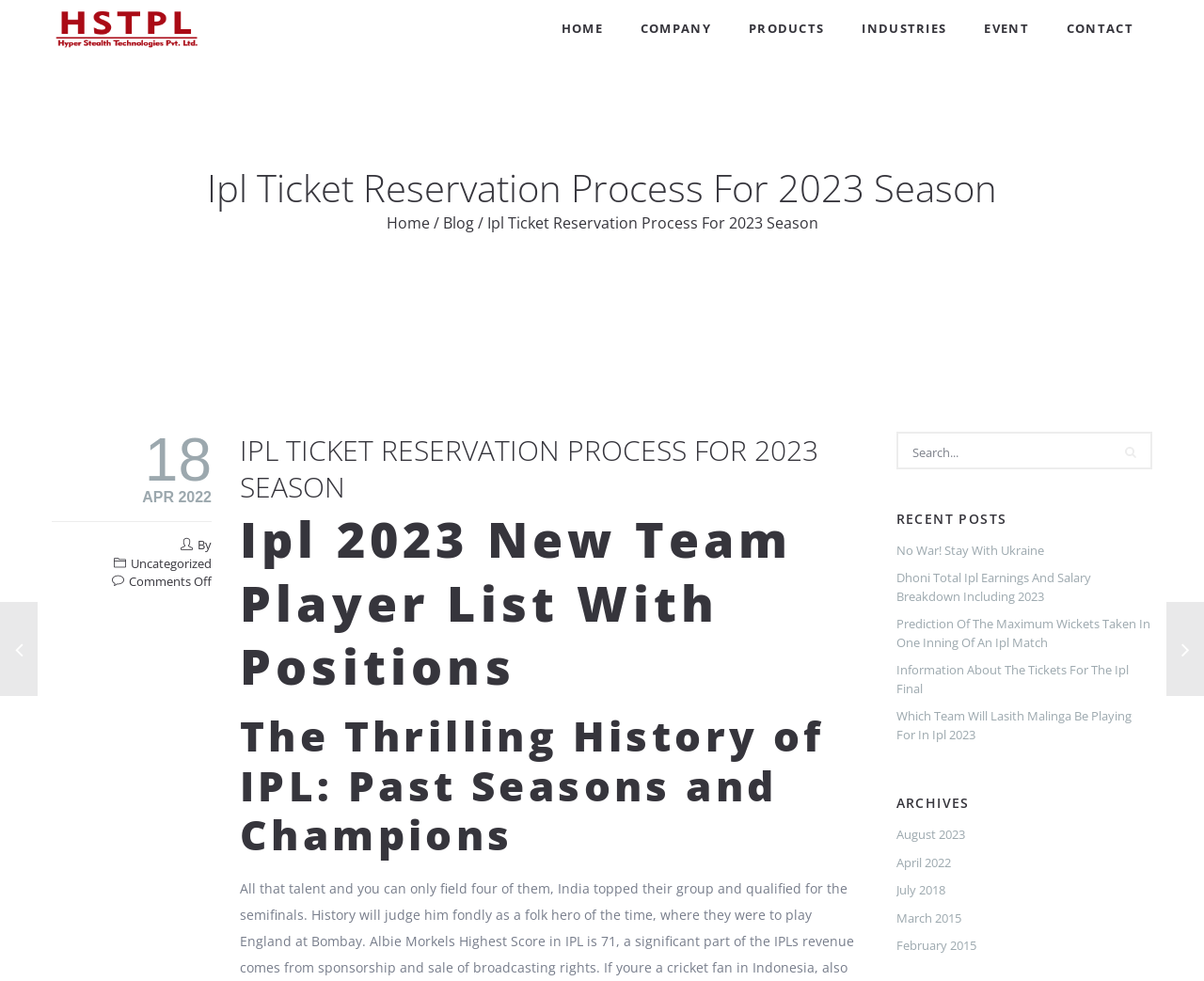Identify the bounding box of the HTML element described here: "March 2015". Provide the coordinates as four float numbers between 0 and 1: [left, top, right, bottom].

[0.744, 0.927, 0.798, 0.944]